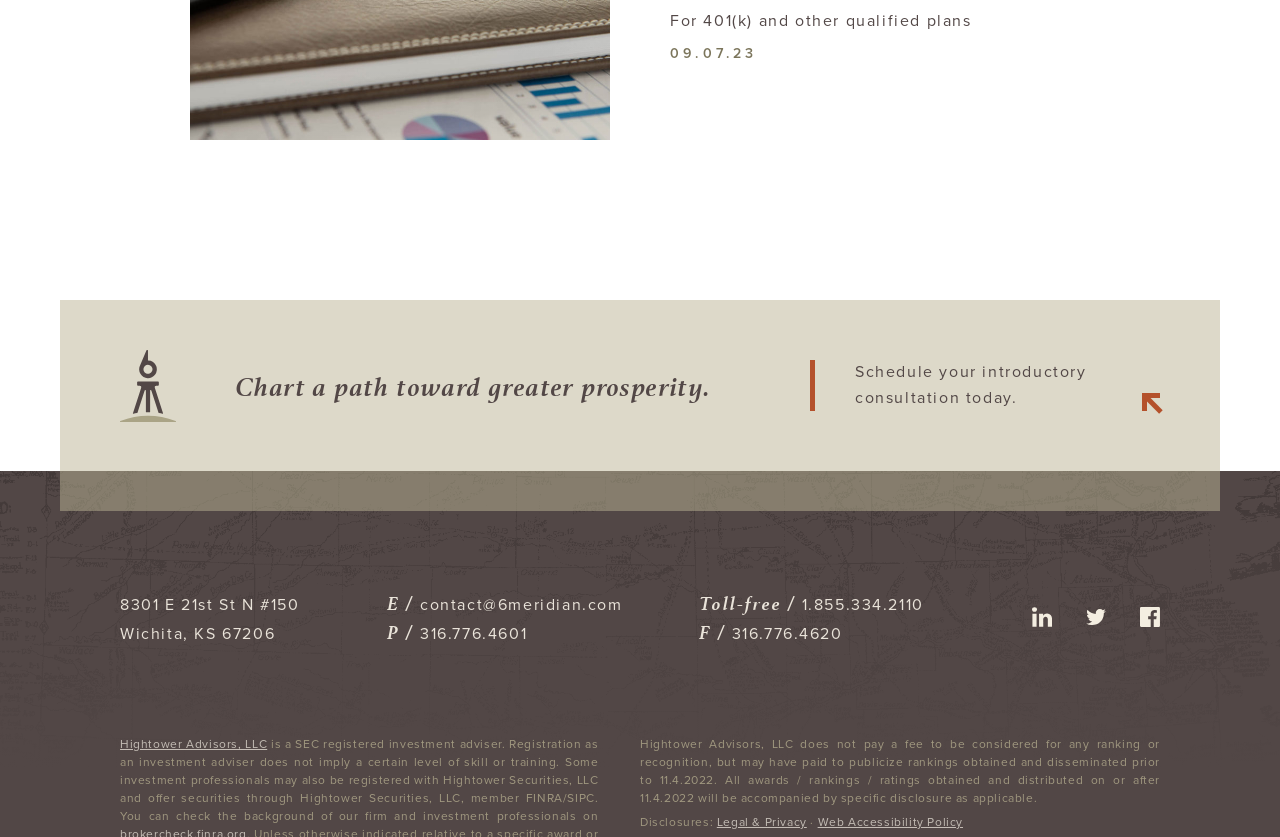Can you specify the bounding box coordinates for the region that should be clicked to fulfill this instruction: "View the Web Accessibility Policy".

[0.639, 0.974, 0.752, 0.991]